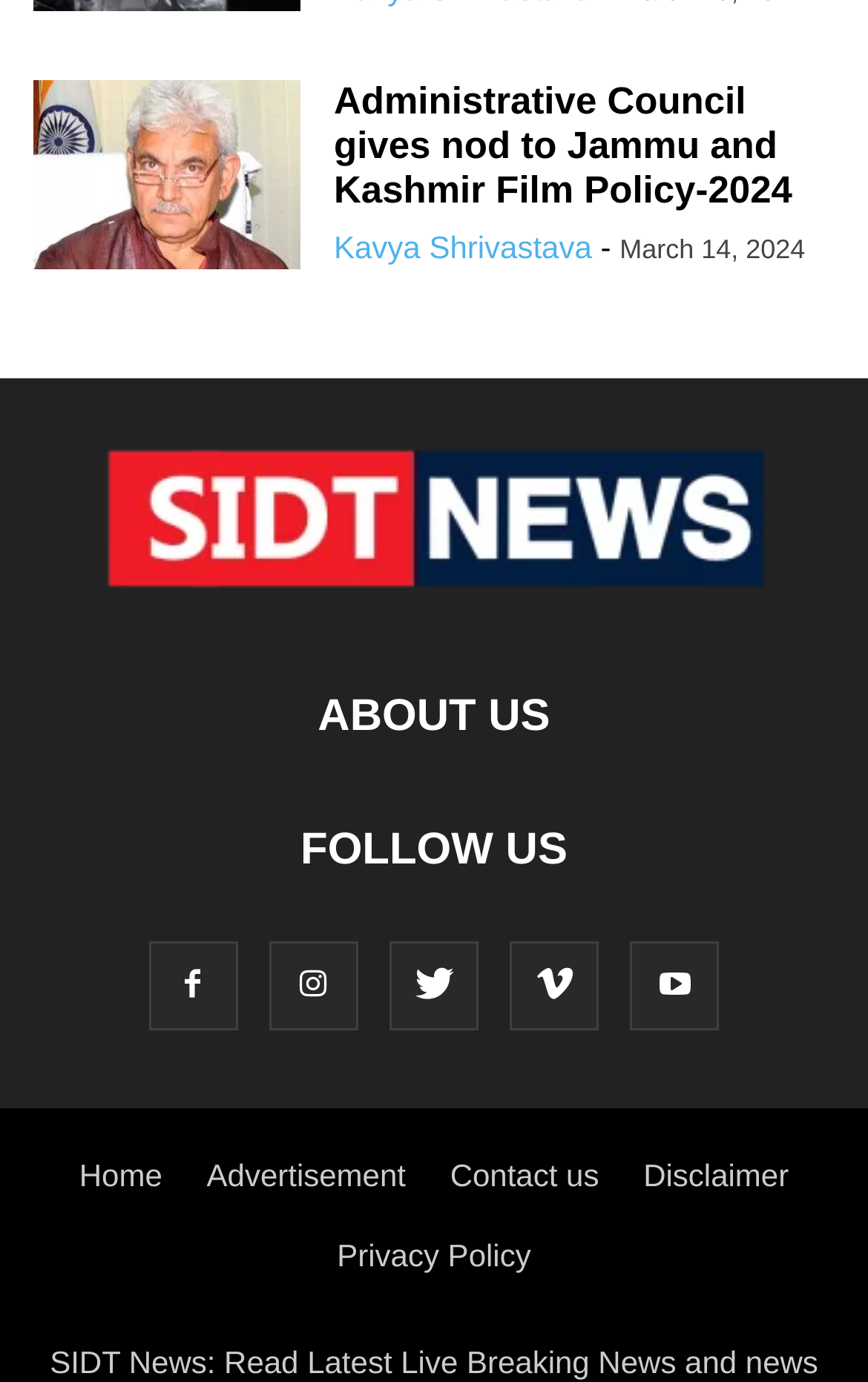Who is the author of the latest article?
Based on the image, answer the question with a single word or brief phrase.

Kavya Shrivastava